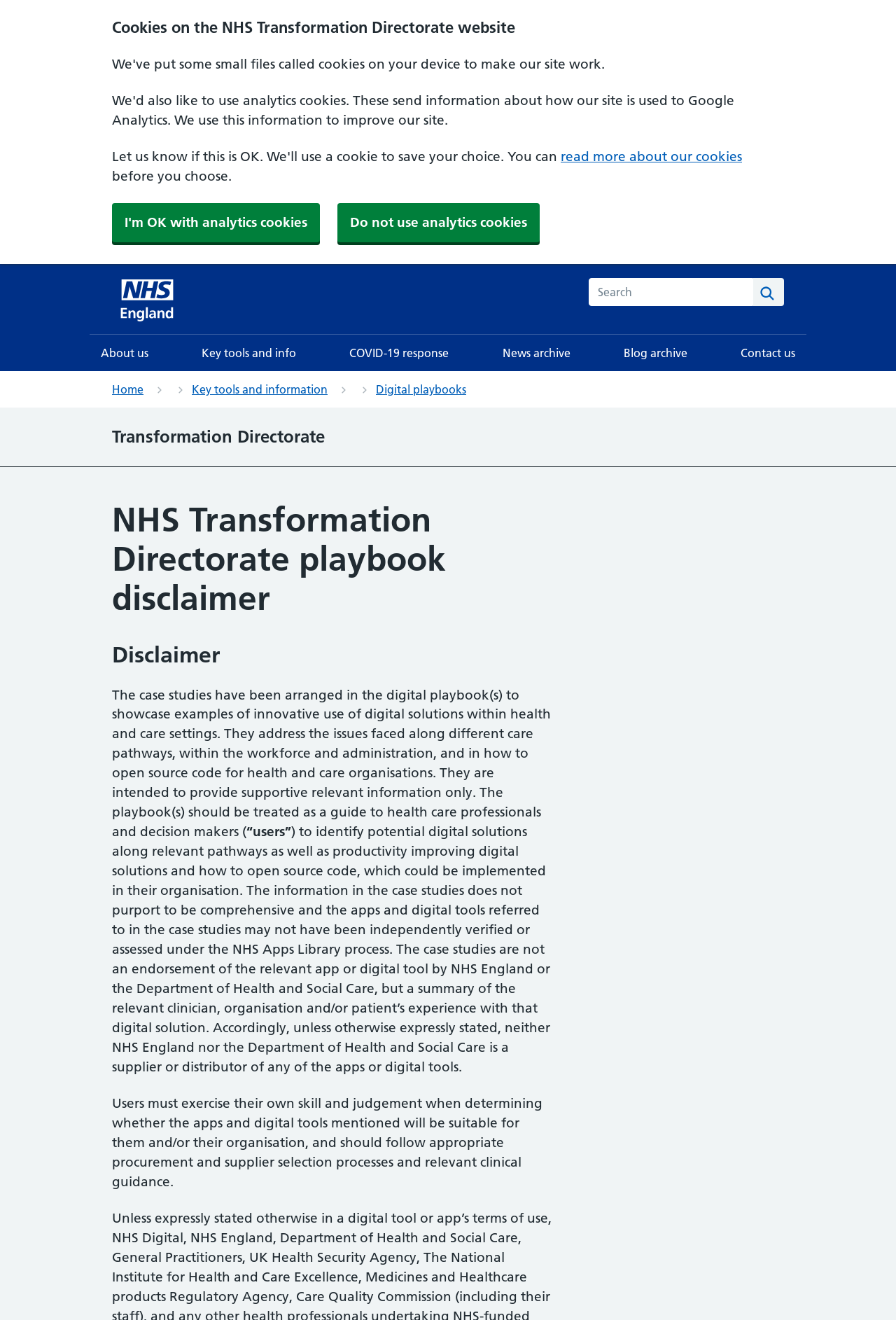Identify the bounding box coordinates for the element you need to click to achieve the following task: "Search this website". Provide the bounding box coordinates as four float numbers between 0 and 1, in the form [left, top, right, bottom].

[0.657, 0.211, 0.841, 0.232]